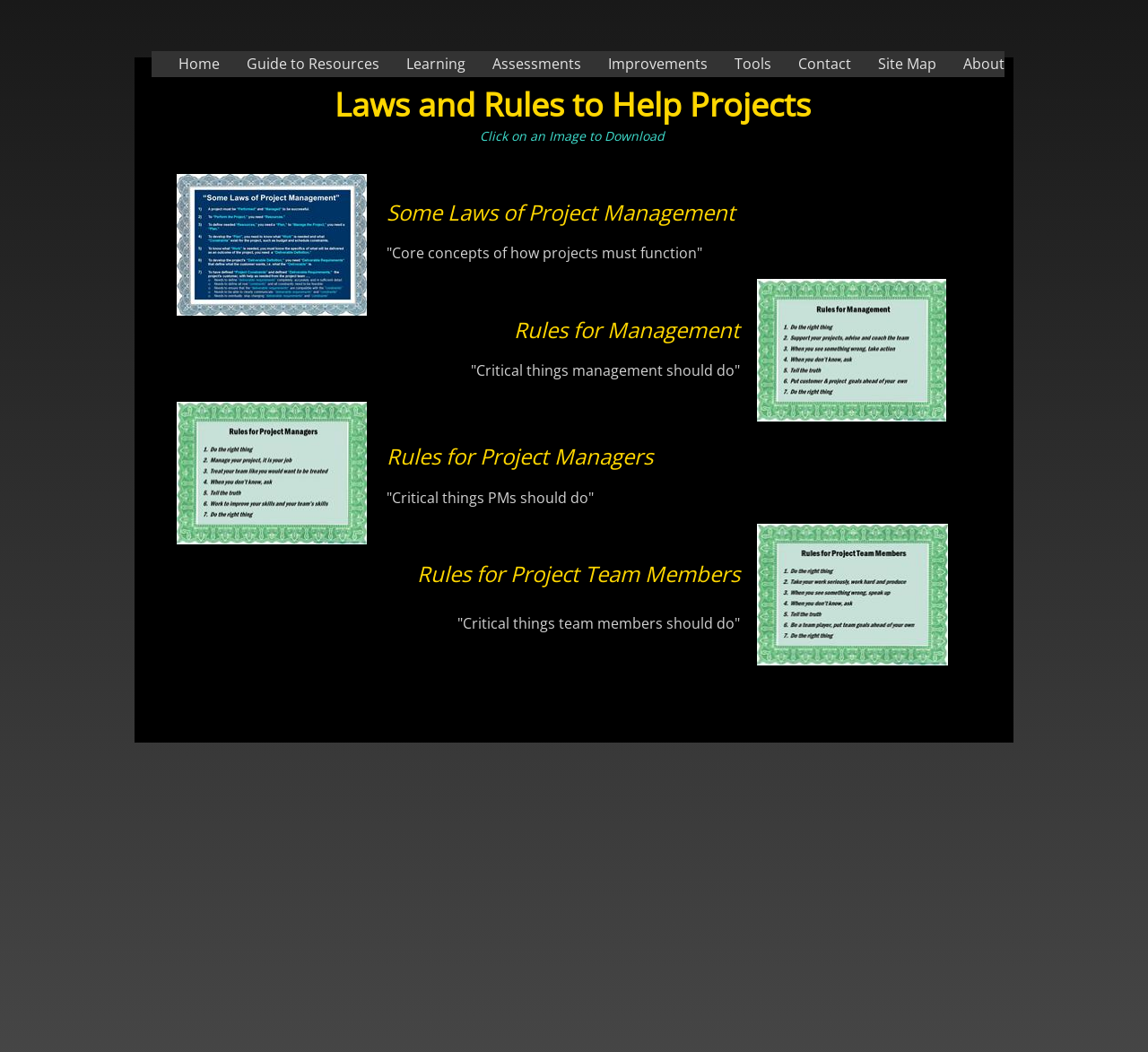Please identify the bounding box coordinates of the clickable element to fulfill the following instruction: "go to home page". The coordinates should be four float numbers between 0 and 1, i.e., [left, top, right, bottom].

[0.132, 0.049, 0.191, 0.073]